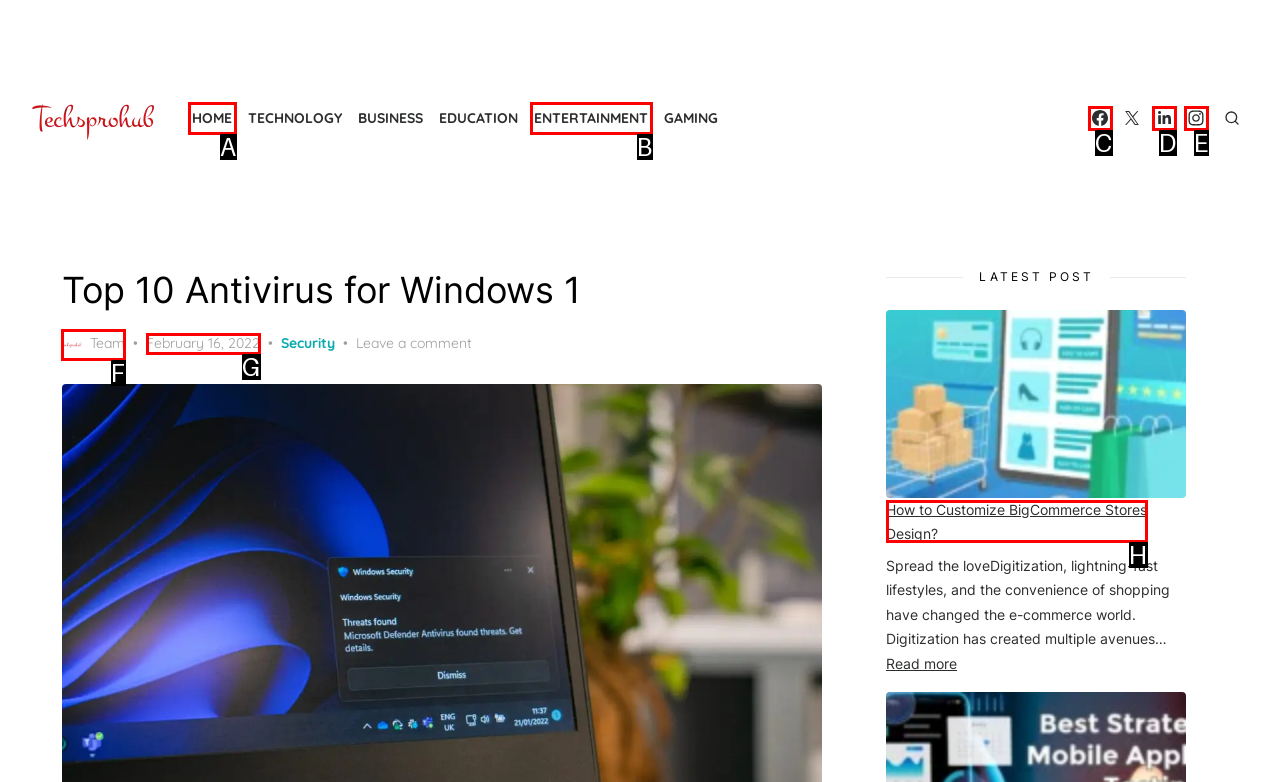Identify the HTML element to click to fulfill this task: view team page
Answer with the letter from the given choices.

F